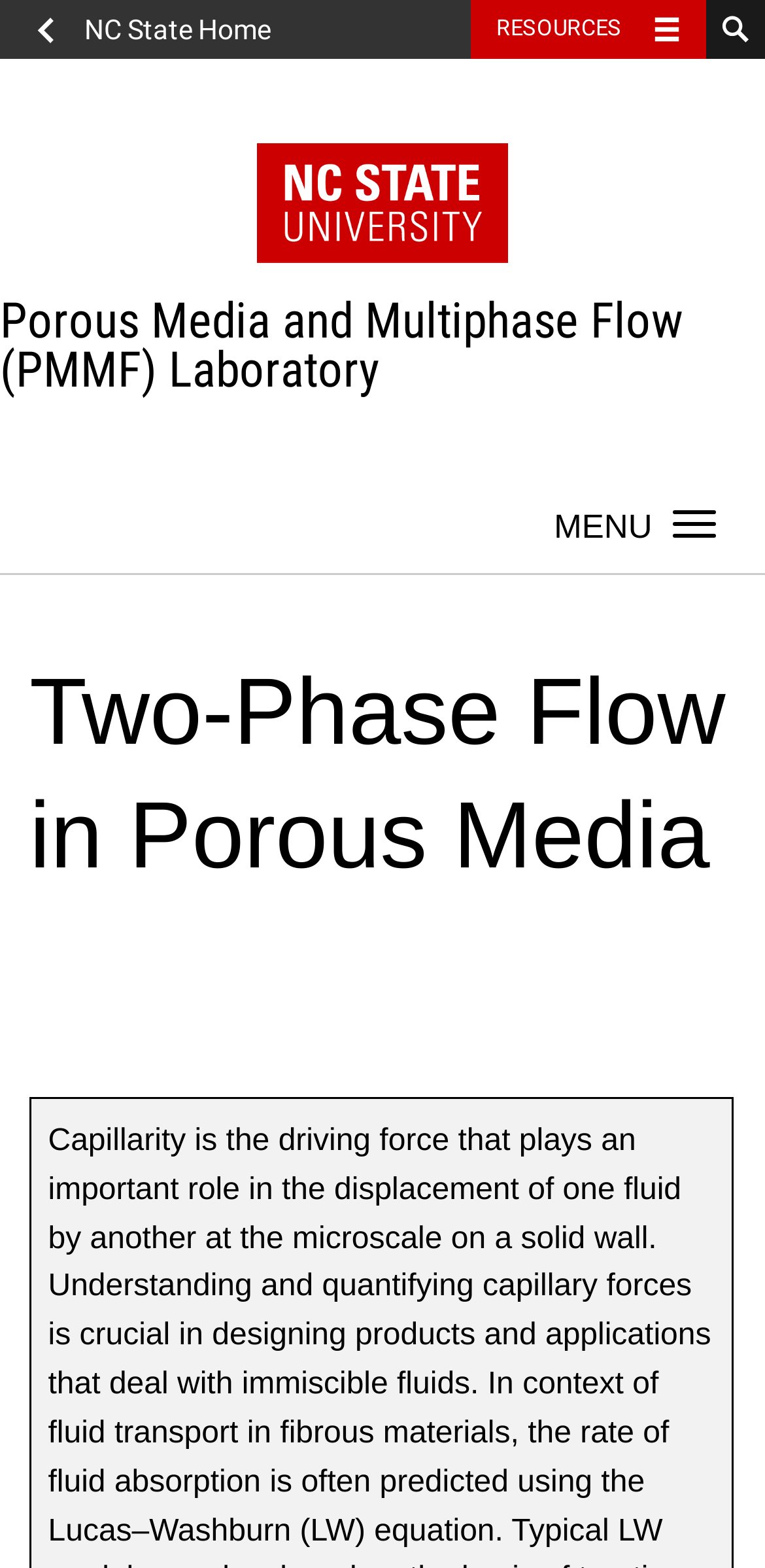Describe all the visual and textual components of the webpage comprehensively.

The webpage is about the Porous Media and Multiphase Flow (PMMF) Laboratory, specifically focusing on Two-Phase Flow in Porous Media. 

At the top of the page, there is a navigation bar with three main elements. On the left, there is a link to the NC State Home page. In the middle, there is a toggle button for resources, accompanied by the text "RESOURCES". On the right, there is a search bar with a search button. 

Below the navigation bar, there is a prominent link to the NC State Porous Media and Multiphase Flow (PMMF) Laboratory, which spans the entire width of the page. This link contains an image of the NC State logo, positioned in the middle.

To the right of the link, there is a menu toggle button. When clicked, it reveals a header section that takes up most of the page's width. The header section contains a heading that reads "Two-Phase Flow in Porous Media", which is the main title of the webpage.